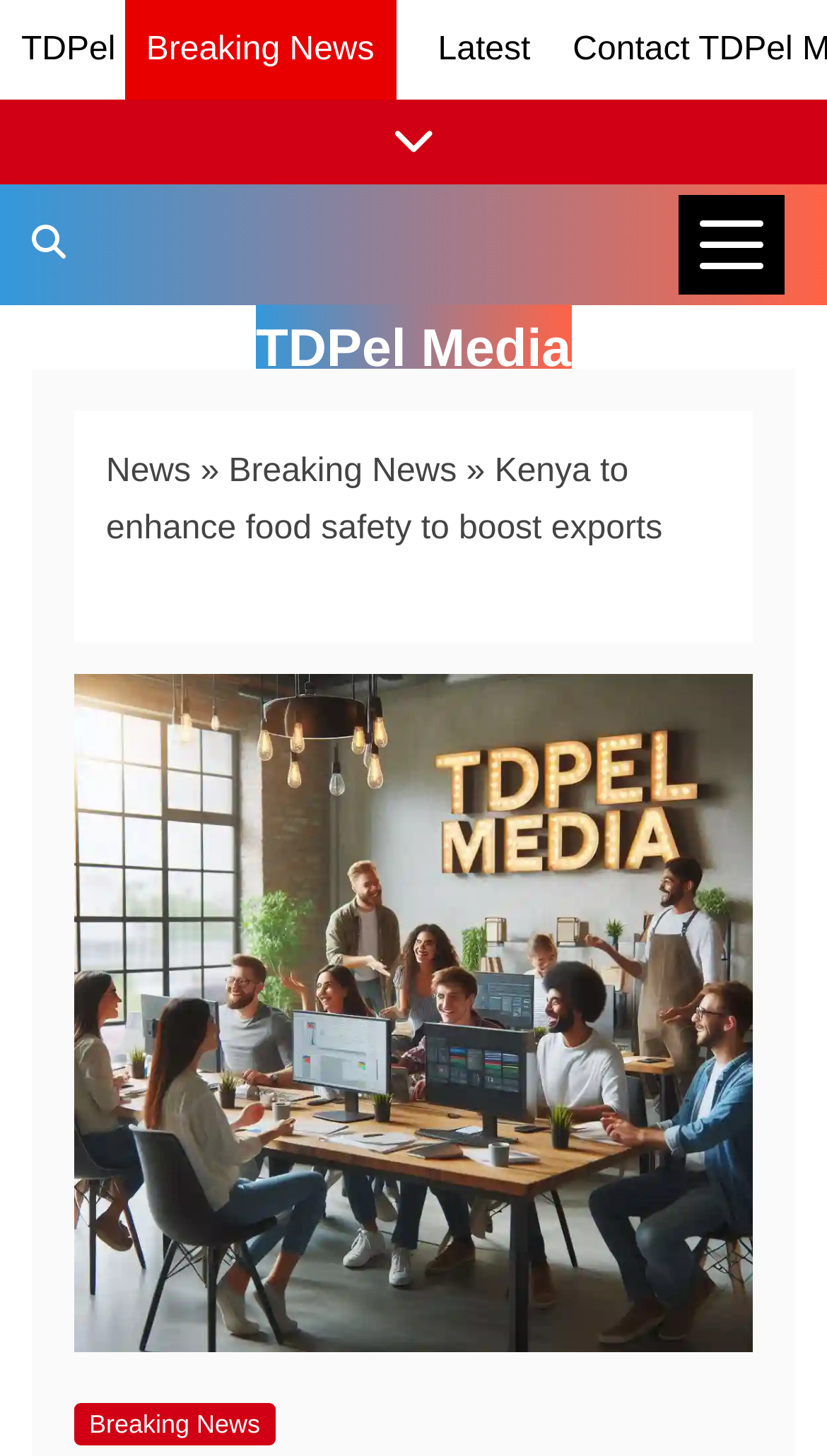Using the description "aria-label="Show/Hide News Links"", locate and provide the bounding box of the UI element.

[0.0, 0.069, 1.0, 0.127]